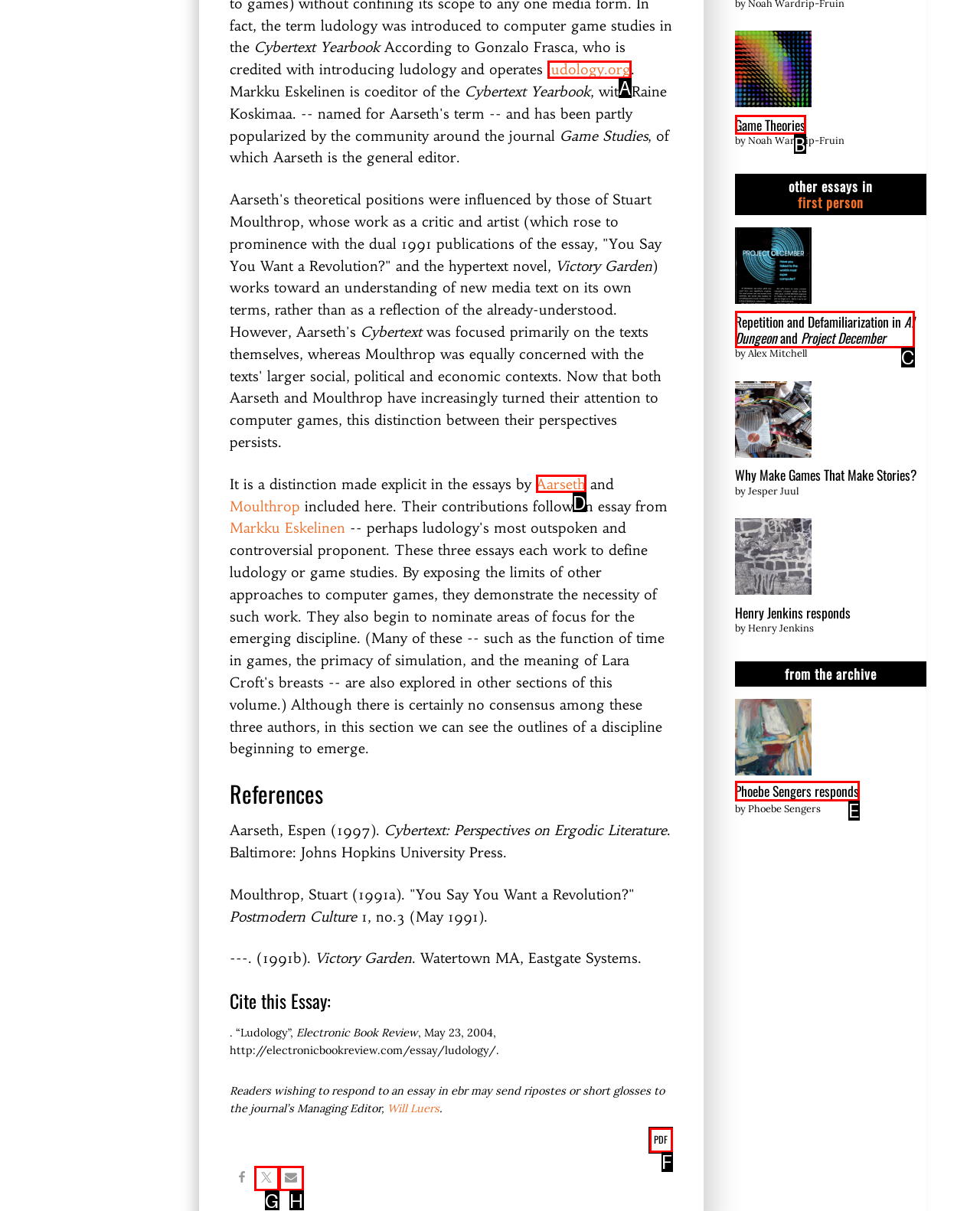Which letter corresponds to the correct option to complete the task: Visit the page 'Game Theories'?
Answer with the letter of the chosen UI element.

B